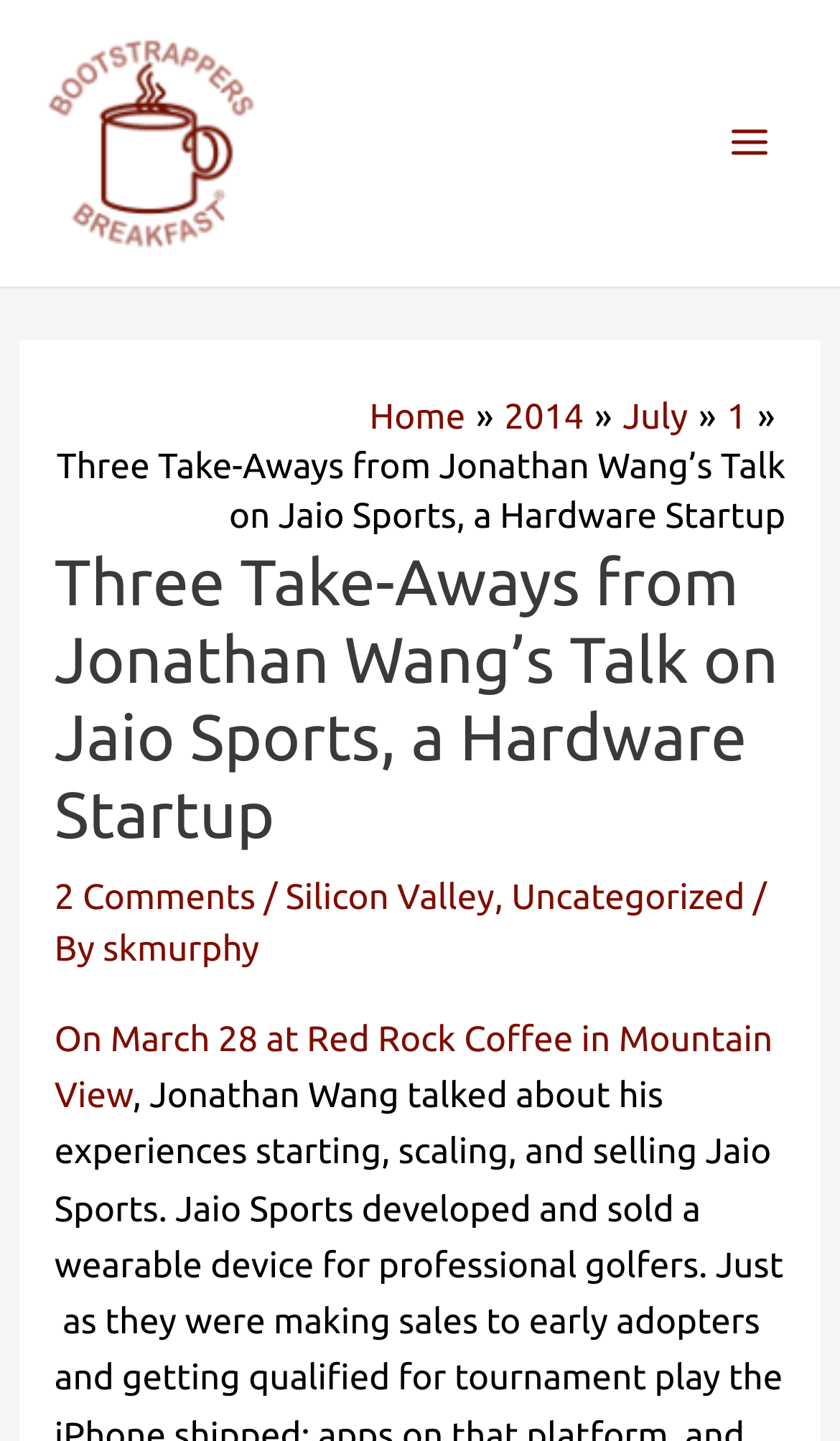Please determine the bounding box coordinates for the element that should be clicked to follow these instructions: "Open the Main Menu".

[0.834, 0.066, 0.949, 0.133]